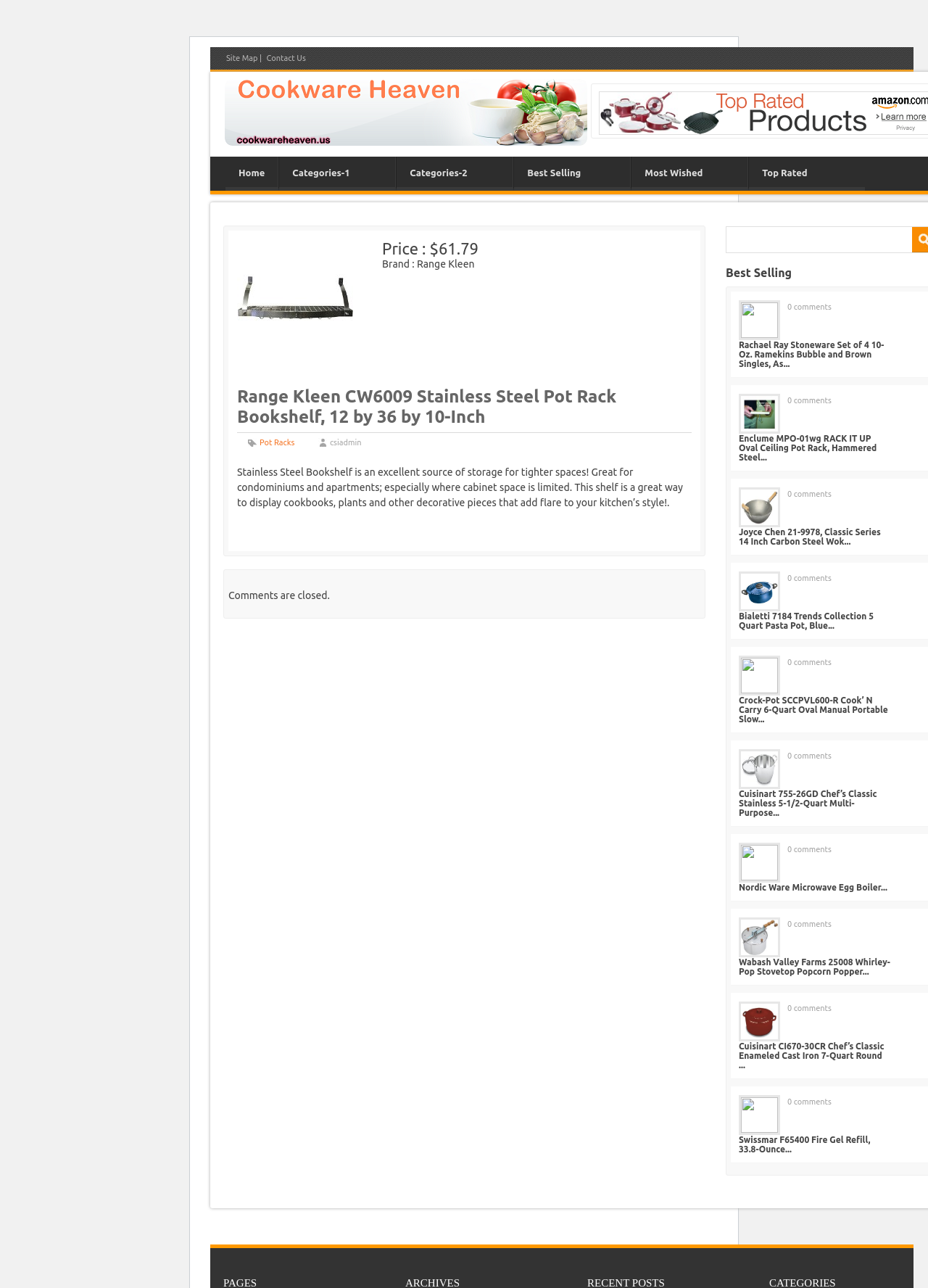What is the brand of the product?
Refer to the image and respond with a one-word or short-phrase answer.

Range Kleen